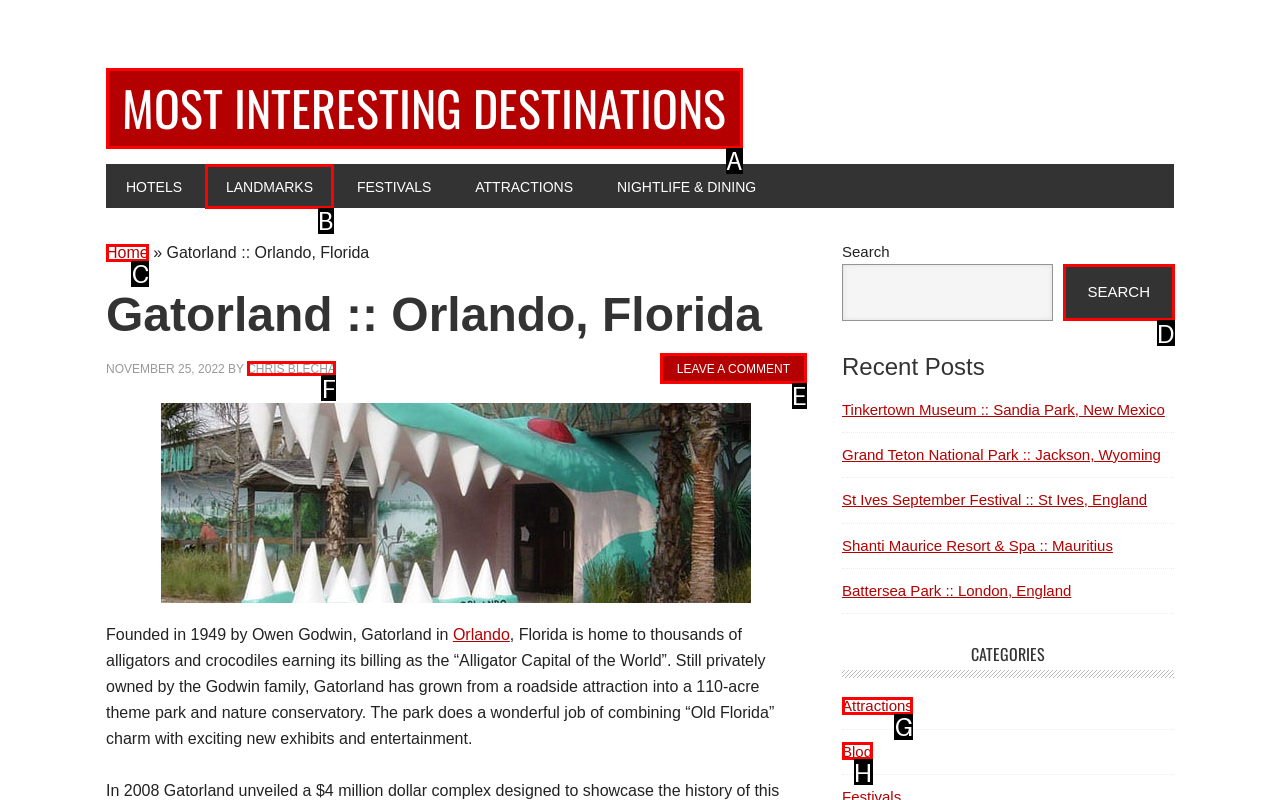Indicate which red-bounded element should be clicked to perform the task: Leave a comment Answer with the letter of the correct option.

E